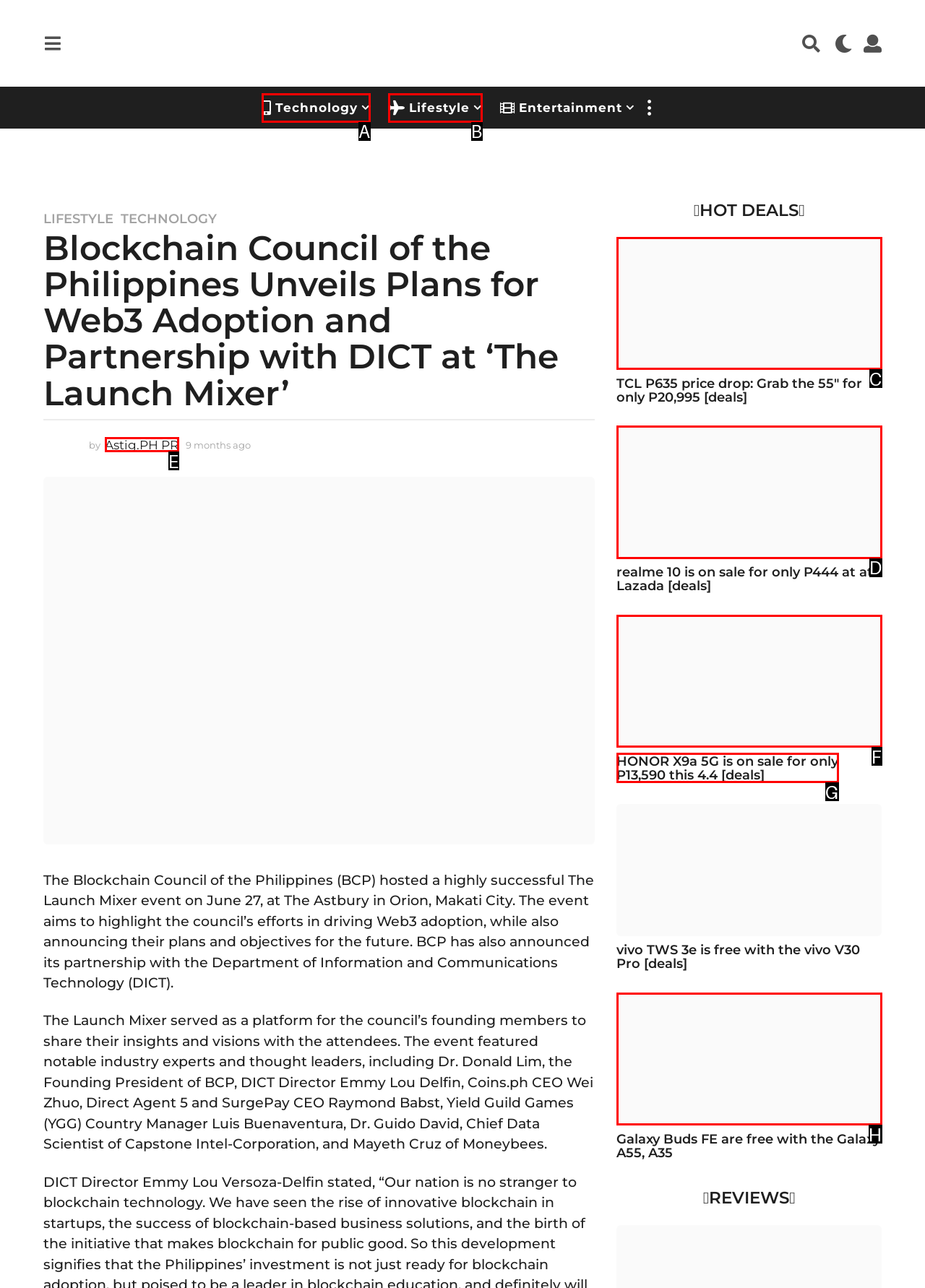Select the letter of the HTML element that best fits the description: Technology
Answer with the corresponding letter from the provided choices.

A